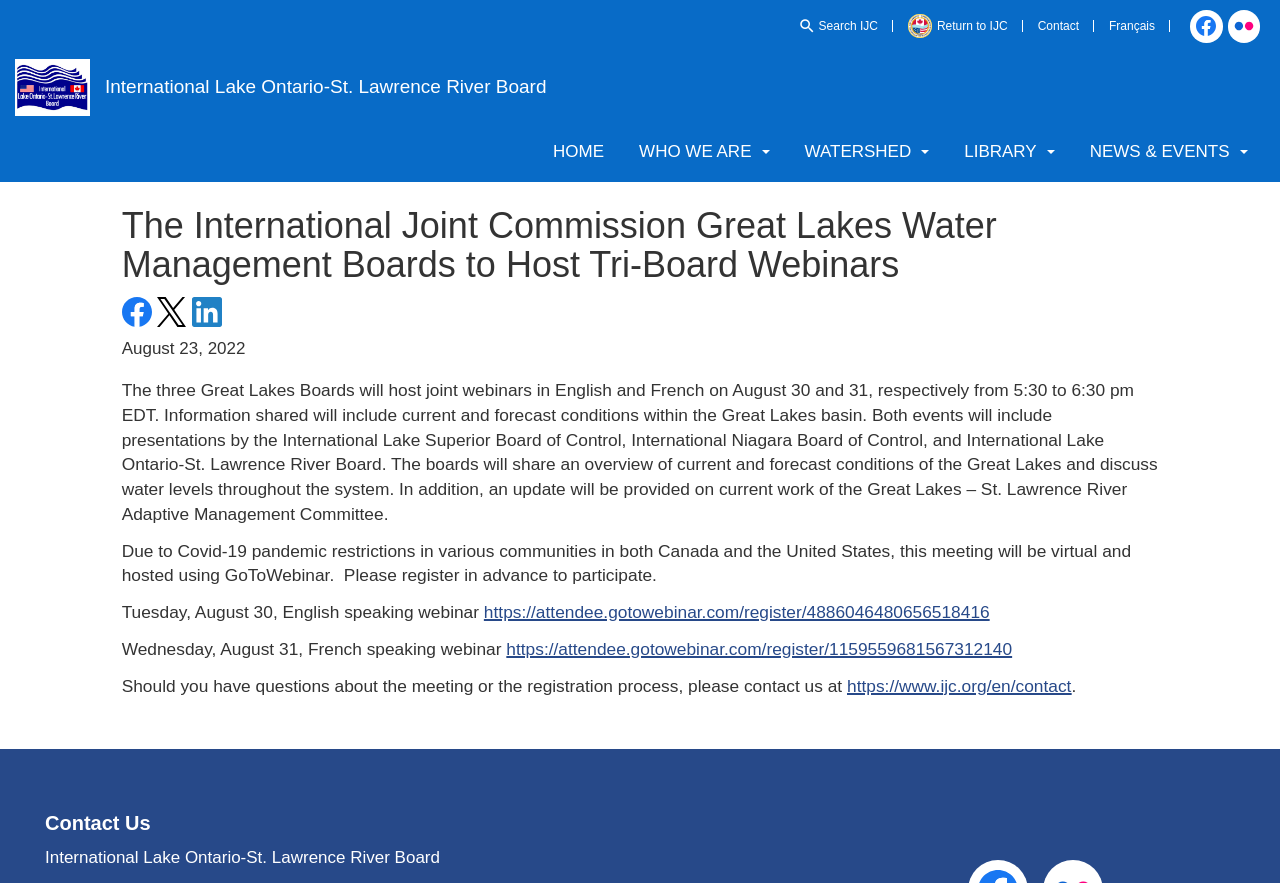Find the bounding box coordinates for the HTML element described as: "Return to IJC". The coordinates should consist of four float values between 0 and 1, i.e., [left, top, right, bottom].

[0.698, 0.005, 0.799, 0.055]